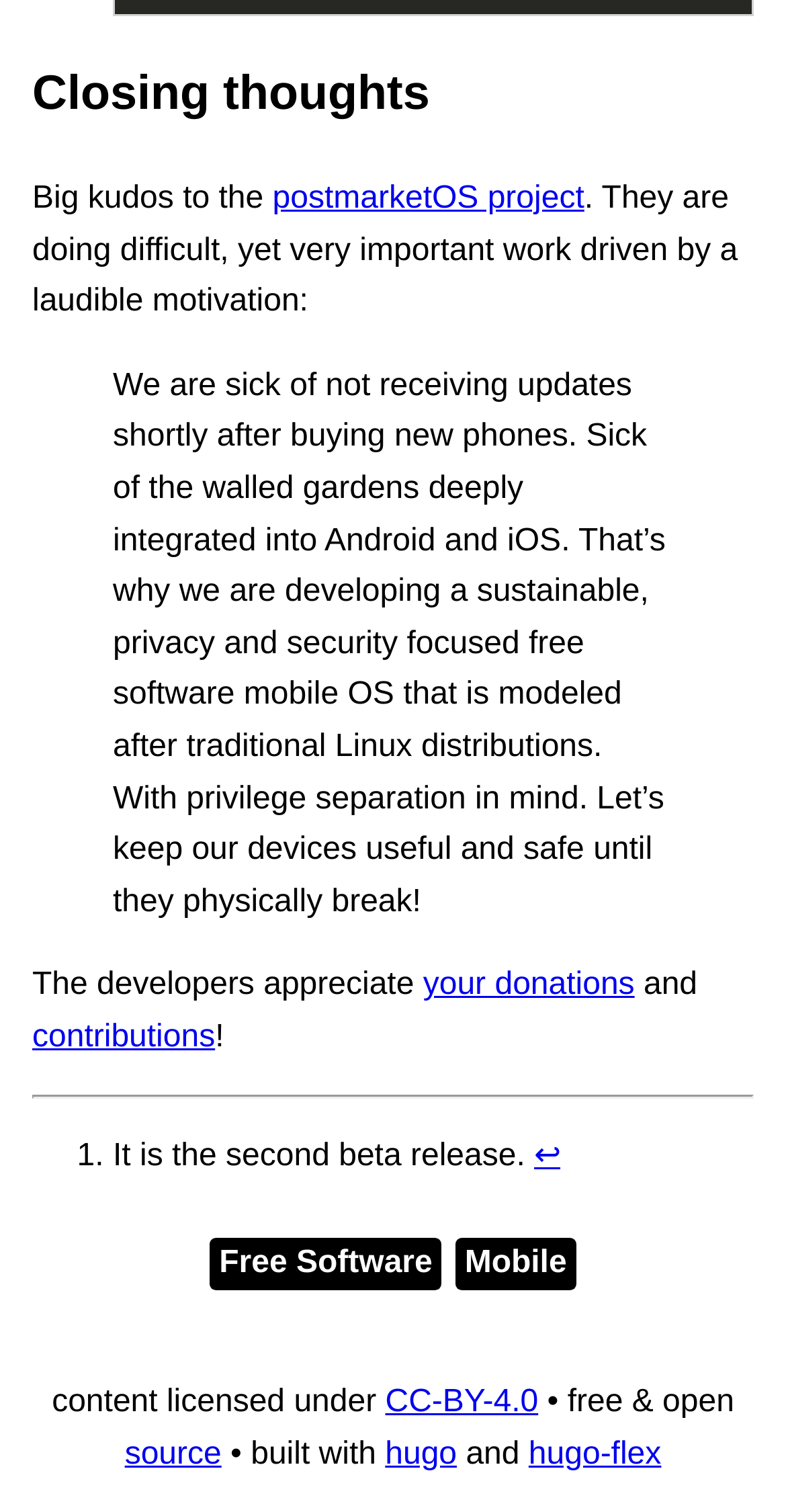Please identify the bounding box coordinates of the element on the webpage that should be clicked to follow this instruction: "View related coverage". The bounding box coordinates should be given as four float numbers between 0 and 1, formatted as [left, top, right, bottom].

None